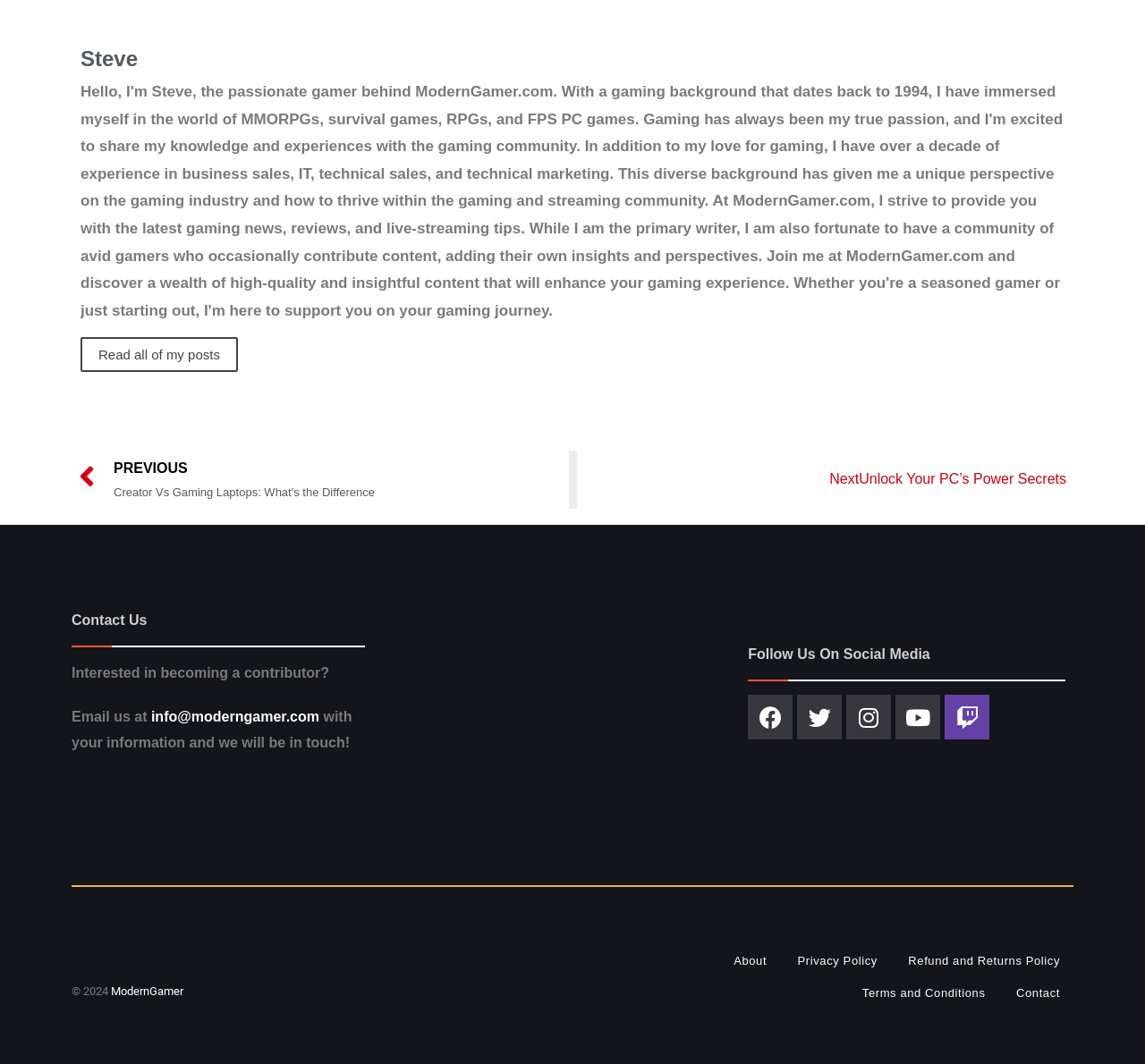Give a one-word or phrase response to the following question: How many social media platforms are listed?

5